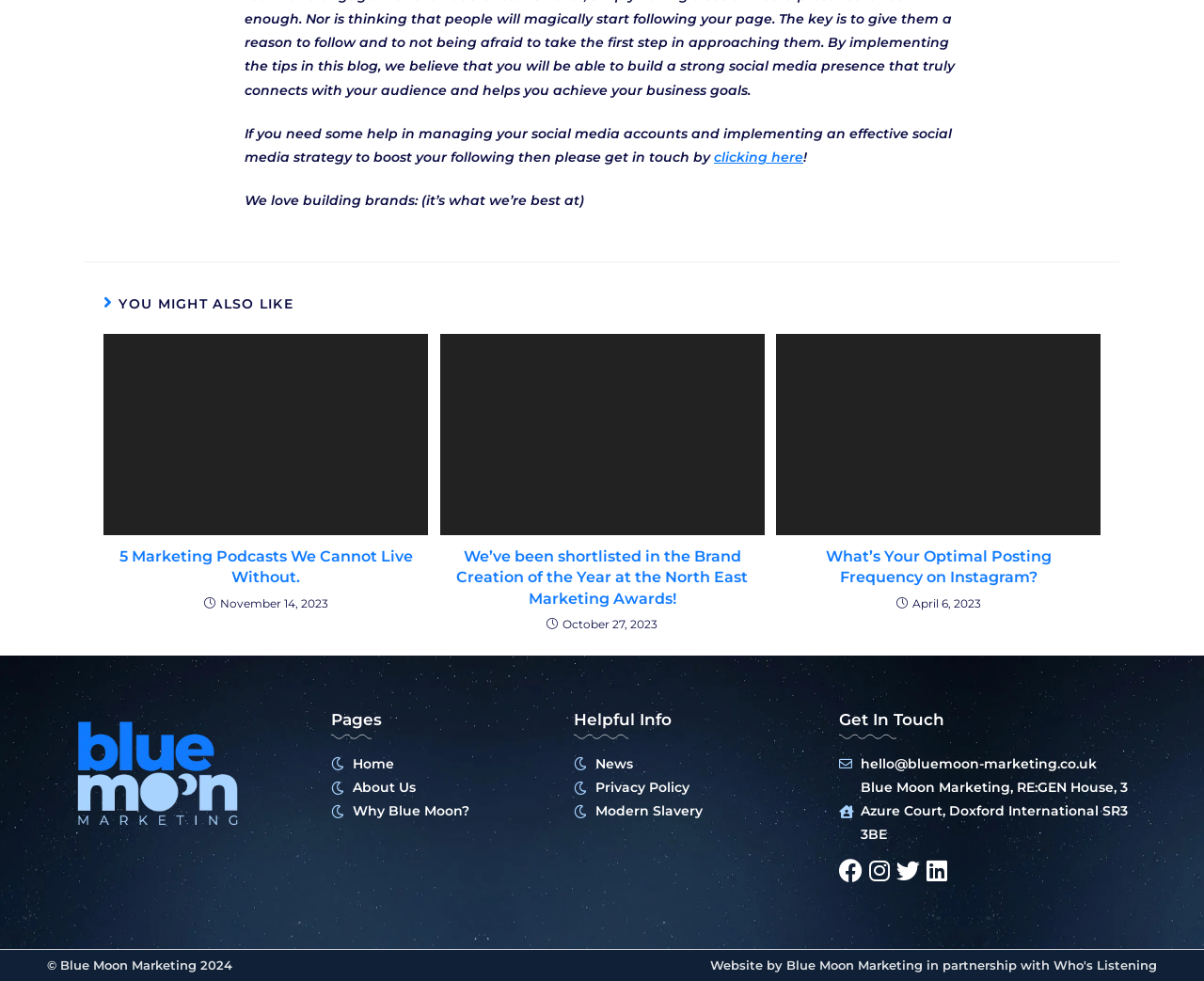Show the bounding box coordinates of the region that should be clicked to follow the instruction: "click the link to read more about the article 5 Marketing Podcasts We Cannot Live Without."

[0.086, 0.34, 0.355, 0.546]